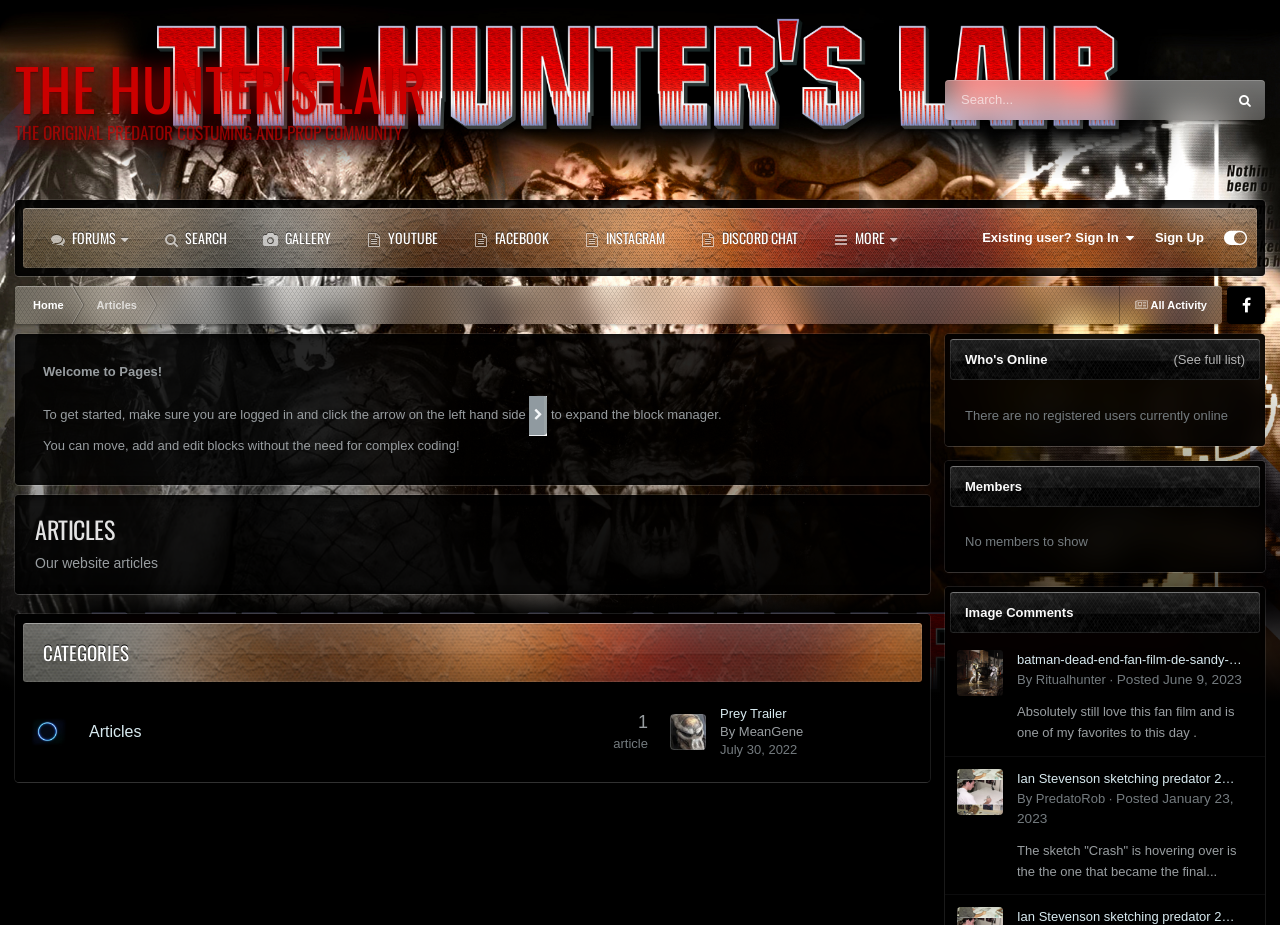Predict the bounding box coordinates for the UI element described as: "July 30, 2022". The coordinates should be four float numbers between 0 and 1, presented as [left, top, right, bottom].

[0.562, 0.803, 0.623, 0.819]